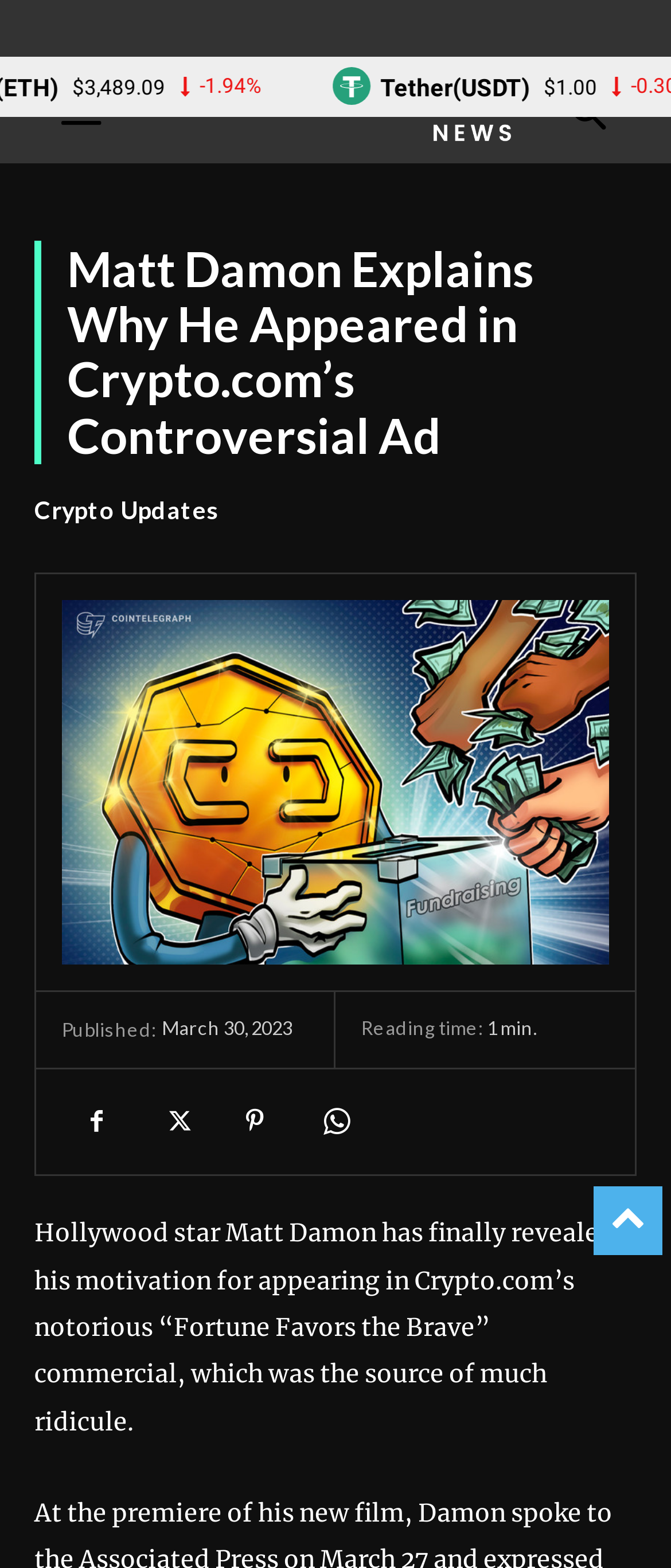What is the primary heading on this webpage?

Matt Damon Explains Why He Appeared in Crypto.com’s Controversial Ad